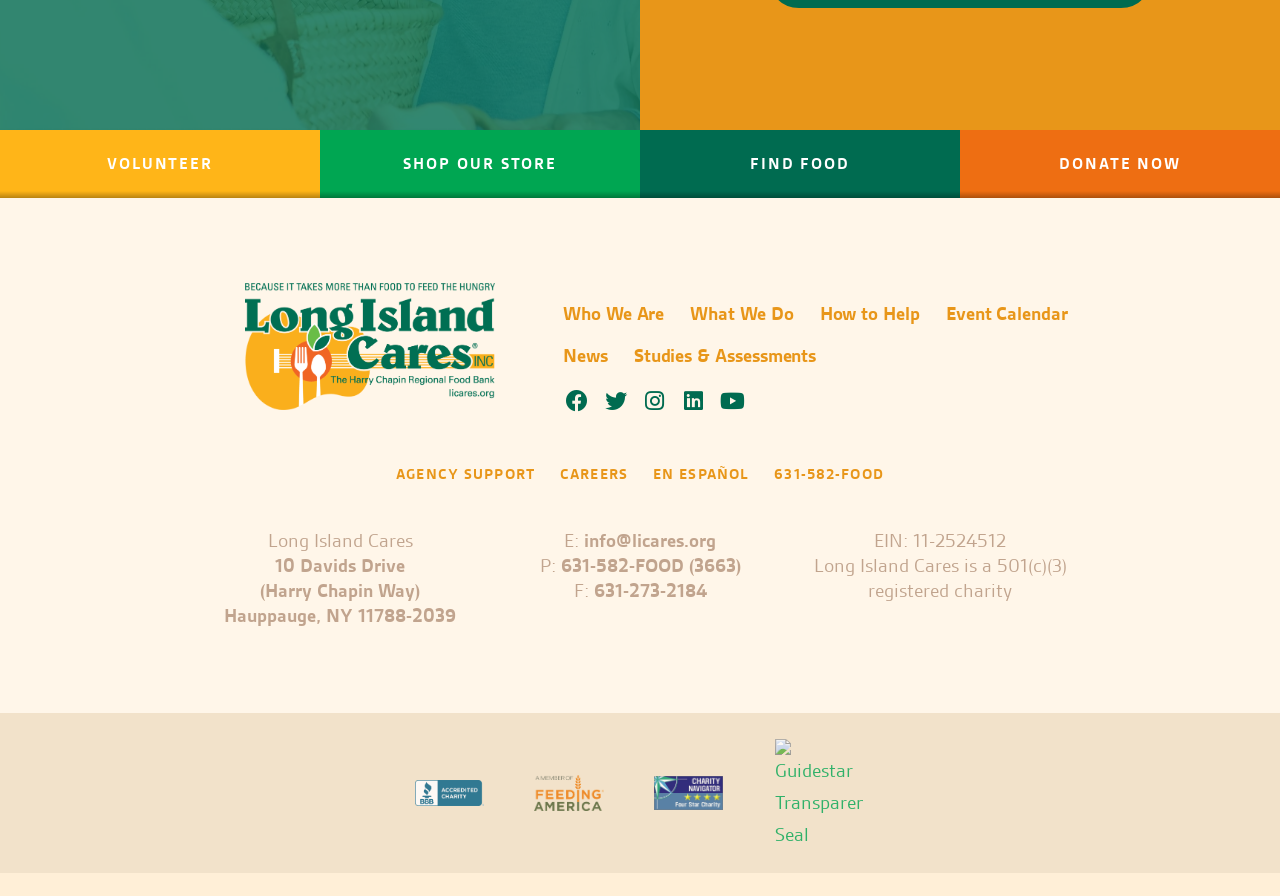What is the rating of Long Island Cares on Charity Navigator?
Using the information from the image, provide a comprehensive answer to the question.

I found the answer by looking at the image 'Charity Navigator Four' which is located at the bottom of the webpage, indicating that Long Island Cares has a four-star rating on Charity Navigator.